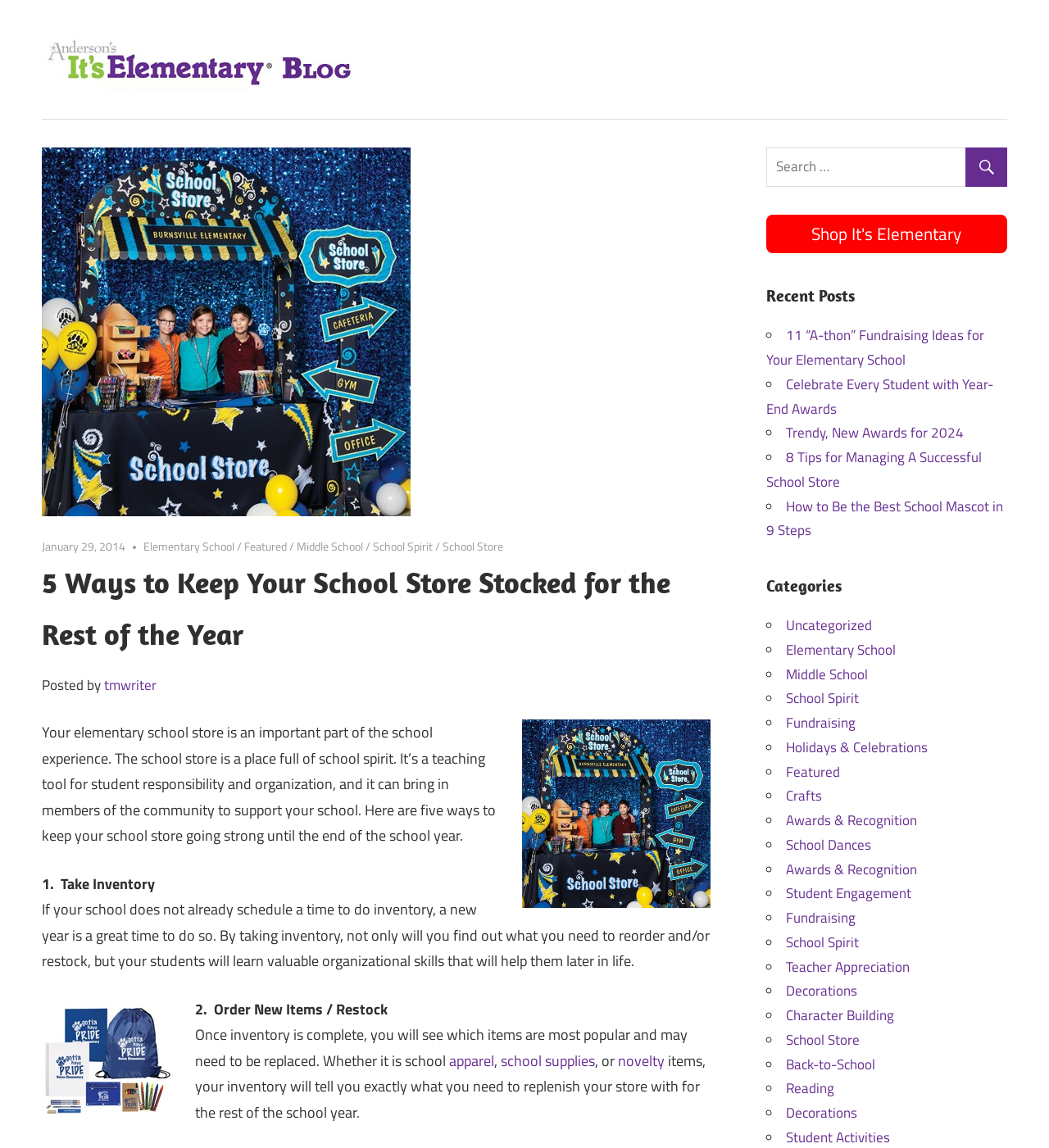Determine the bounding box coordinates of the clickable region to carry out the instruction: "Search for school store supplies".

[0.73, 0.128, 0.96, 0.163]